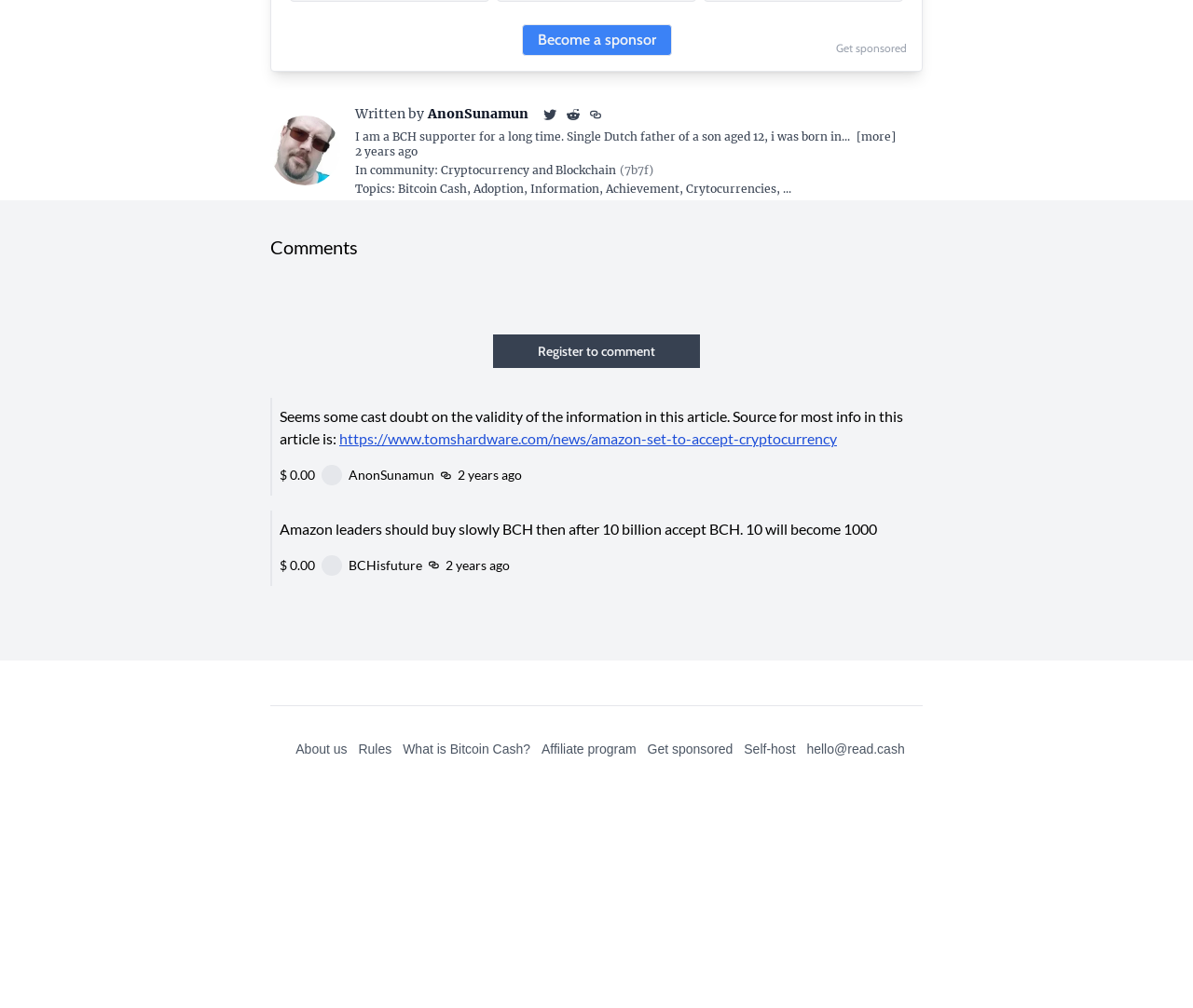Using the description "What is Bitcoin Cash?", locate and provide the bounding box of the UI element.

[0.338, 0.735, 0.445, 0.75]